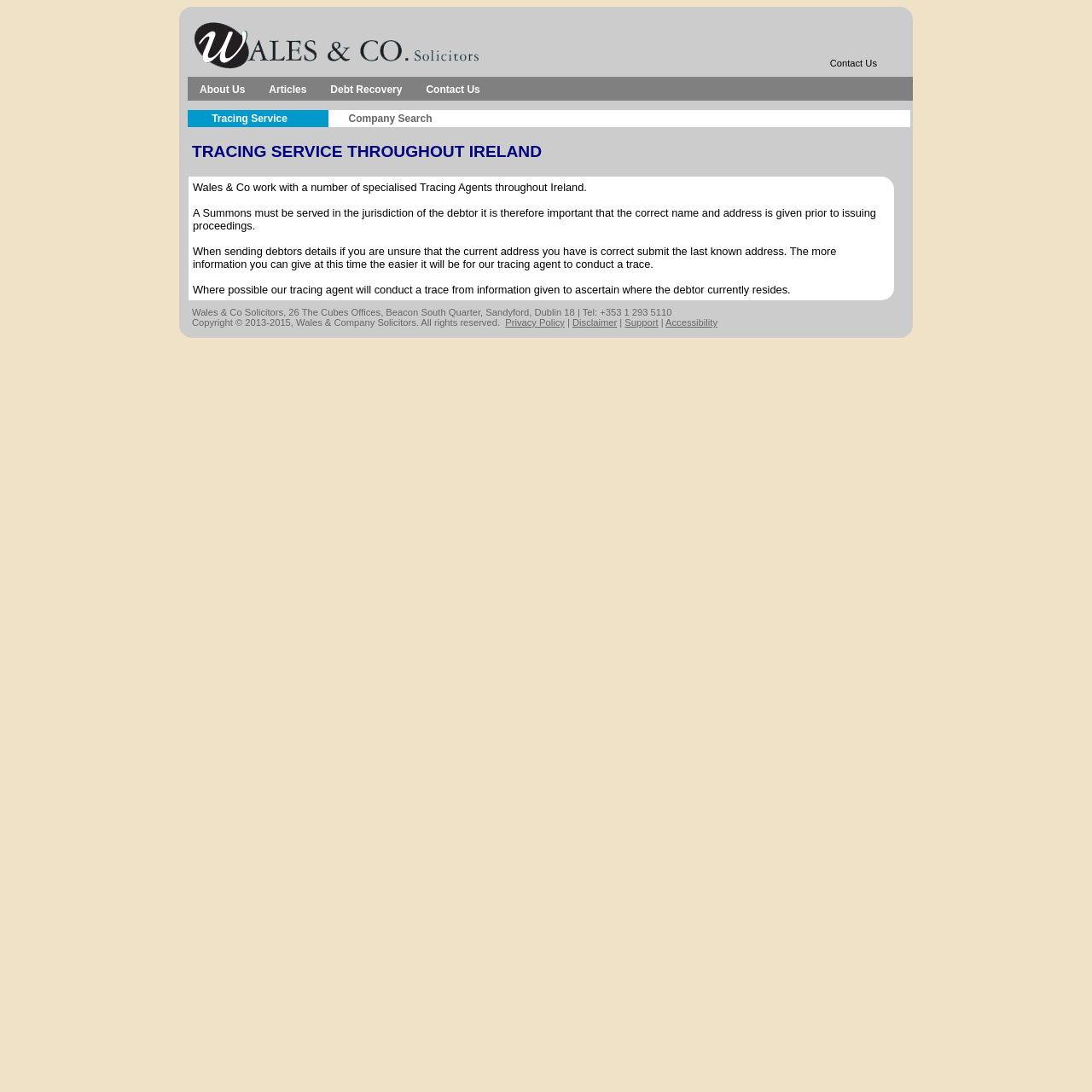What is the phone number of Wales & Co Solicitors?
Look at the image and respond with a one-word or short phrase answer.

+353 1 293 5110